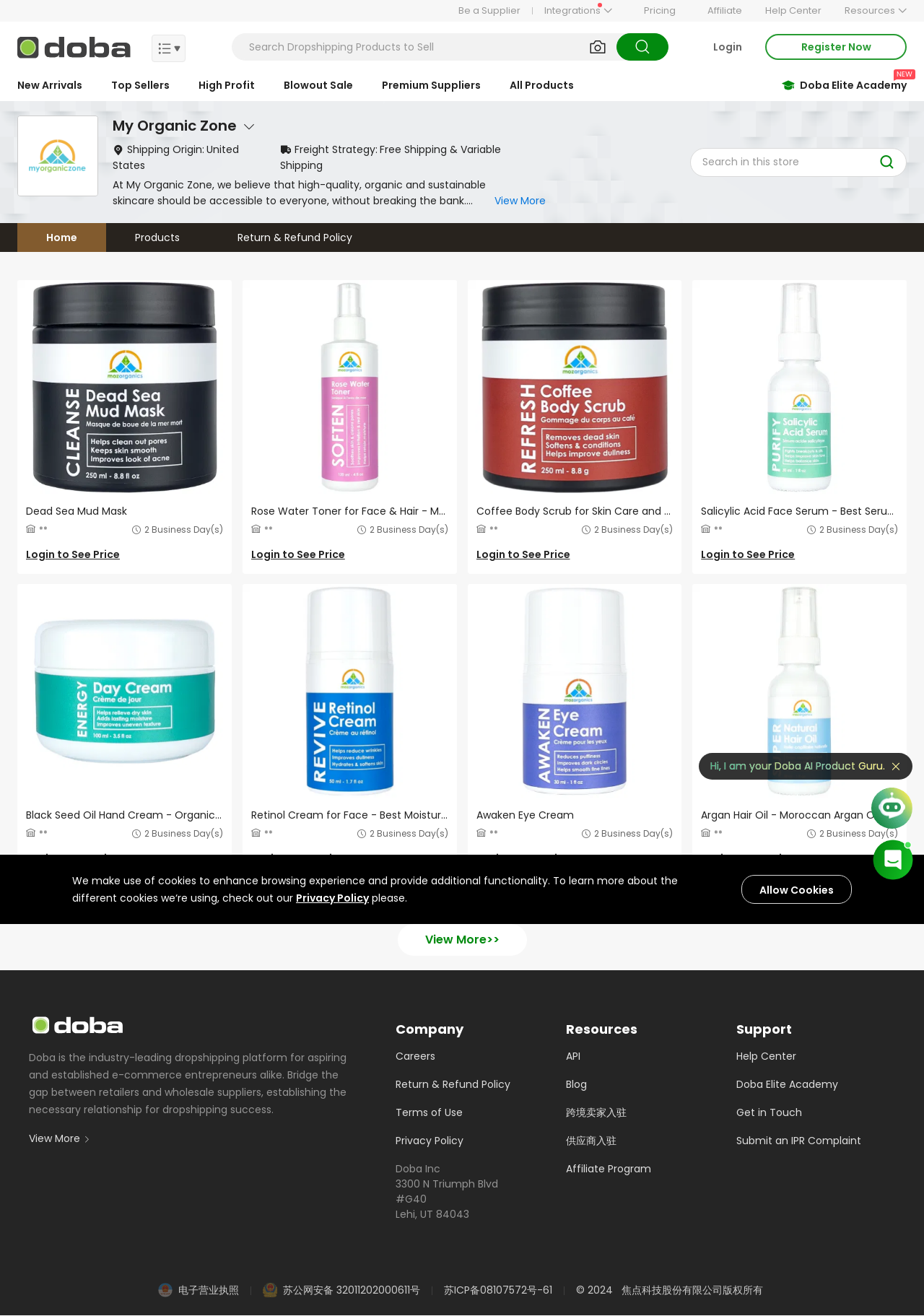Based on the image, provide a detailed response to the question:
What type of products are being sold on this website?

The website is called 'My Organic Zone', which suggests that the products being sold on the website are organic in nature. Additionally, the products listed on the webpage, such as the 'Dead Sea Mud Mask' and 'Rose Water Toner', are likely organic or natural products.